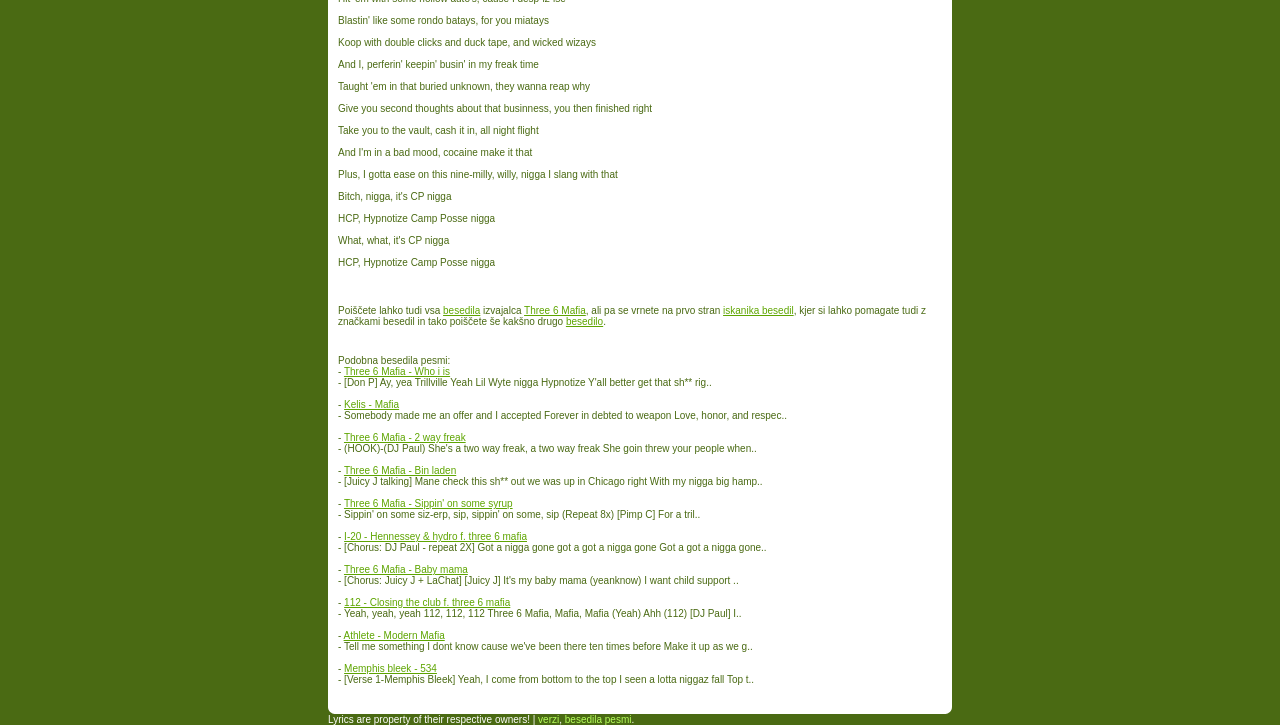Locate the bounding box coordinates of the item that should be clicked to fulfill the instruction: "Read the lyrics of 'Three 6 Mafia - Sippin' on some syrup'".

[0.269, 0.687, 0.4, 0.702]